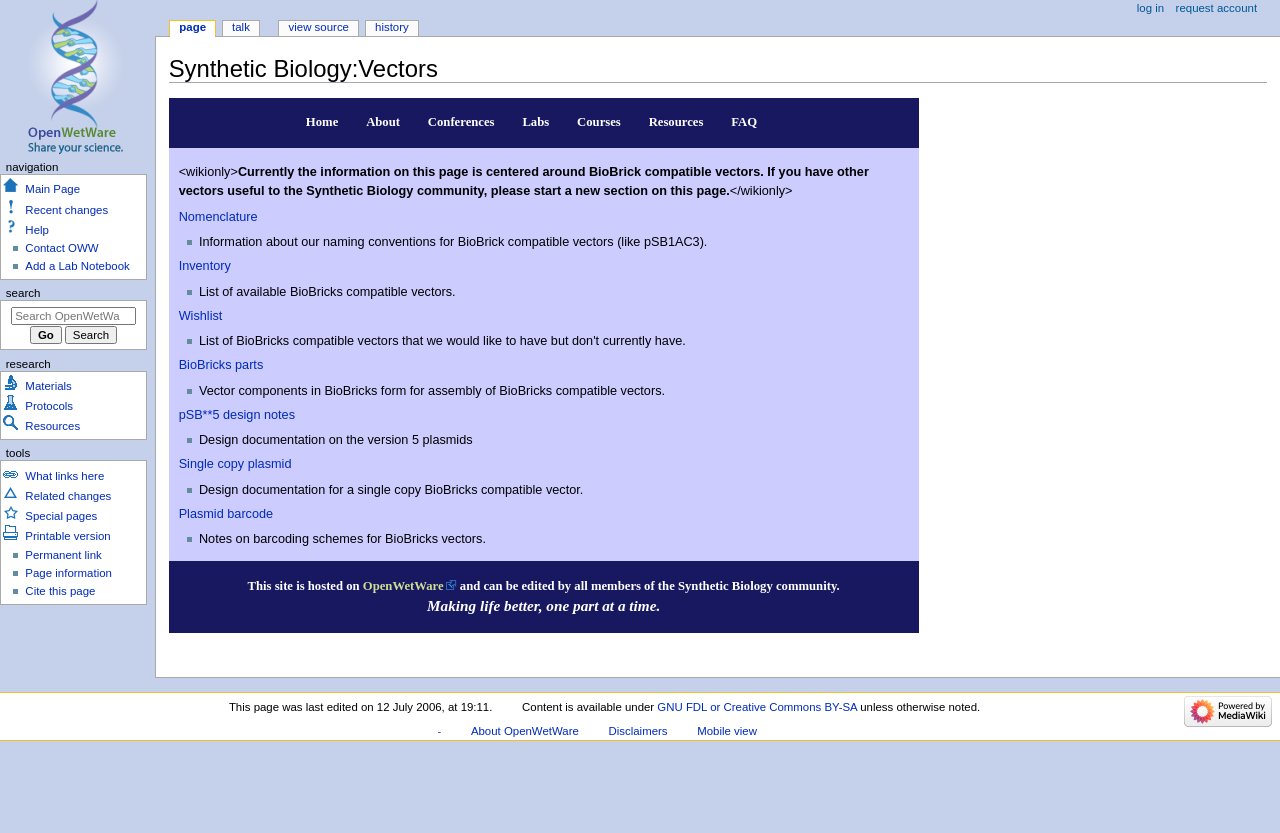What is the main topic of this webpage?
Kindly give a detailed and elaborate answer to the question.

Based on the heading 'Synthetic Biology:Vectors' and the content of the webpage, it is clear that the main topic of this webpage is Synthetic Biology Vectors.